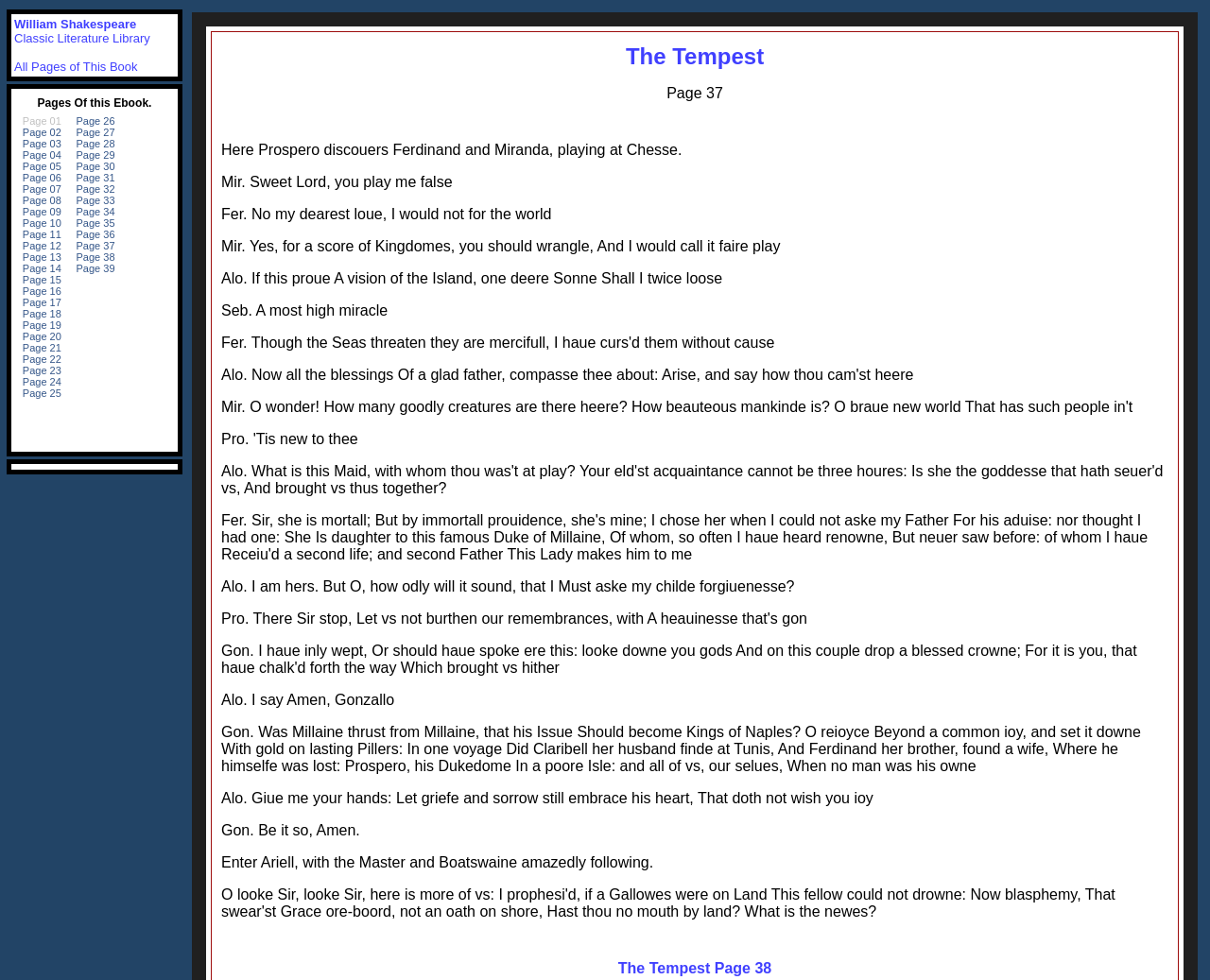Create an elaborate caption that covers all aspects of the webpage.

This webpage is about William Shakespeare's play "The Tempest". At the top, there is a large heading "The Tempest" which is also a link. Below the heading, there is a paragraph of text that describes the scene where Prospero discovers Ferdinand and Miranda playing chess.

The main content of the page is a series of quotes from the play, each spoken by a different character. These quotes are arranged vertically, with the speaker's name or title above each quote. The quotes are densely packed, with little space between them. There are 9 quotes in total, spoken by characters including Miranda, Ferdinand, Alonso, and Gonzallo.

At the bottom of the page, there are several links, including "The Tempest Page 38", which suggests that this is part of a larger online book. There are also links to "William Shakespeare", "Classic Literature Library", and "All Pages of This Book". Additionally, there is an iframe that takes up a significant portion of the page, but its contents are not described in the accessibility tree.

On the right side of the page, near the top, there is a link to "The Tempest" that is separate from the heading. This link is positioned above the paragraph of descriptive text.